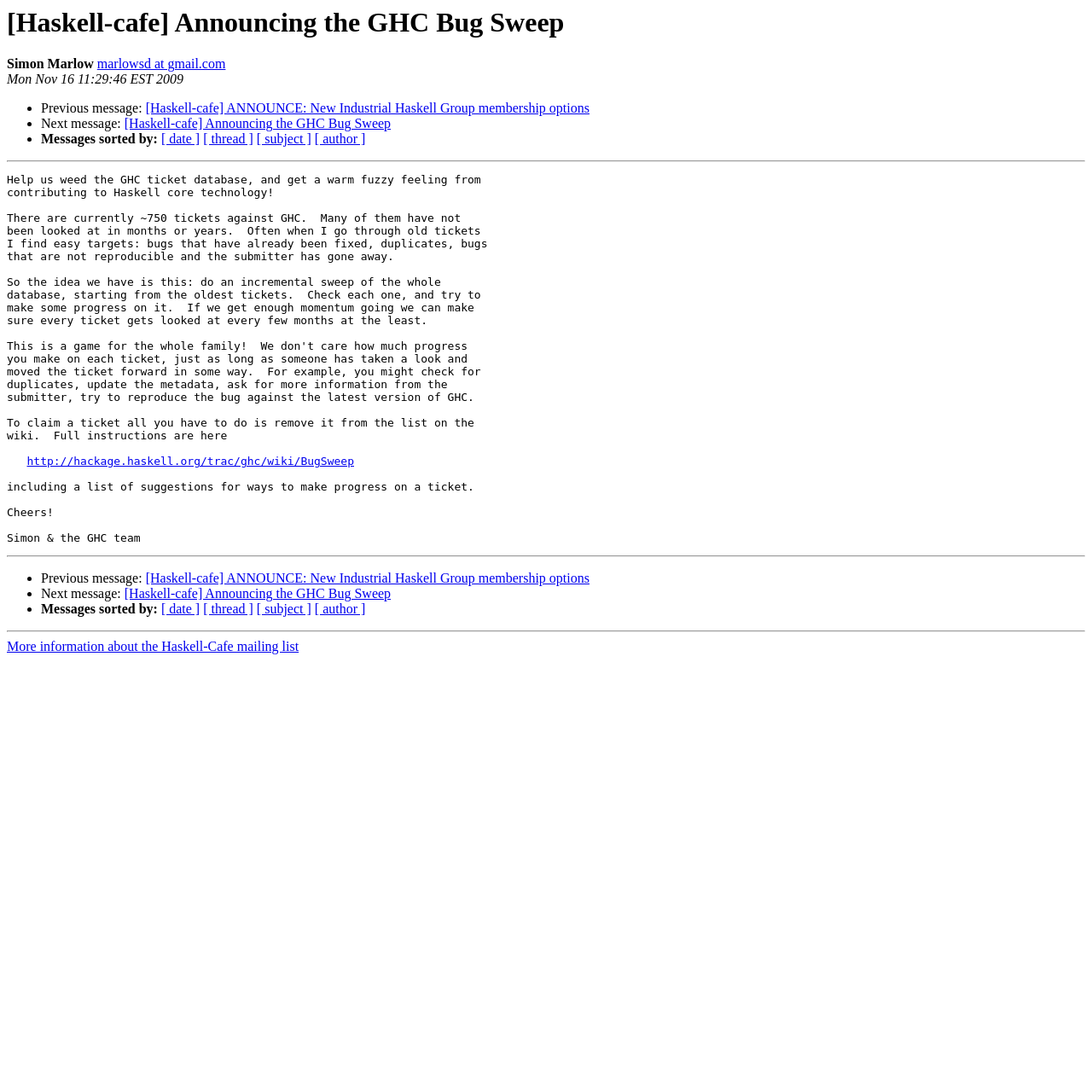How are the messages sorted?
Please provide a single word or phrase in response based on the screenshot.

By date, thread, subject, or author